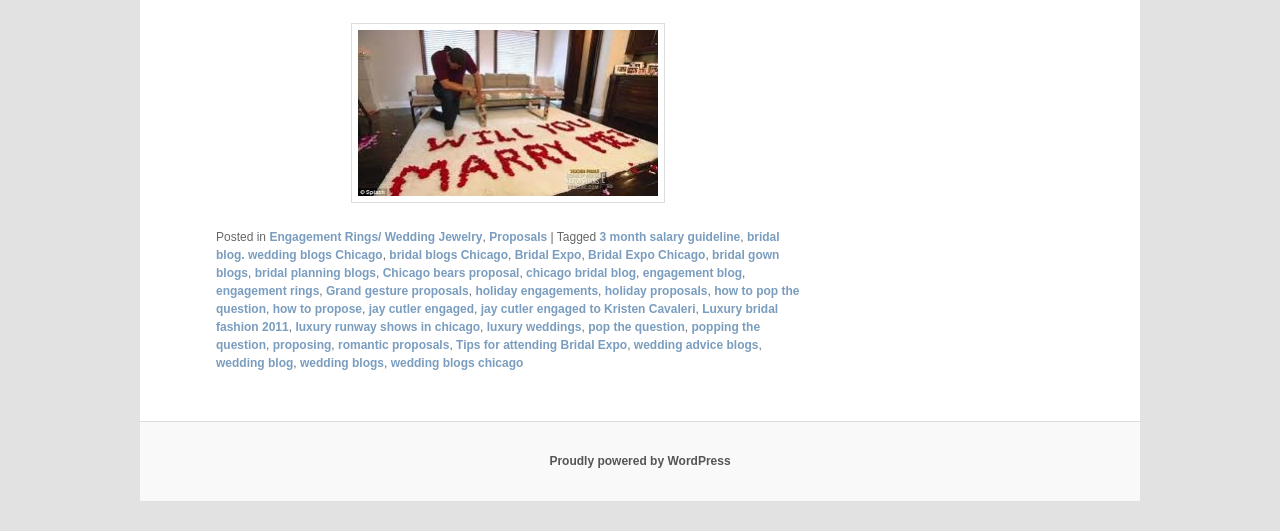Please identify the bounding box coordinates of the area that needs to be clicked to fulfill the following instruction: "Visit 'Proposals'."

[0.382, 0.433, 0.428, 0.459]